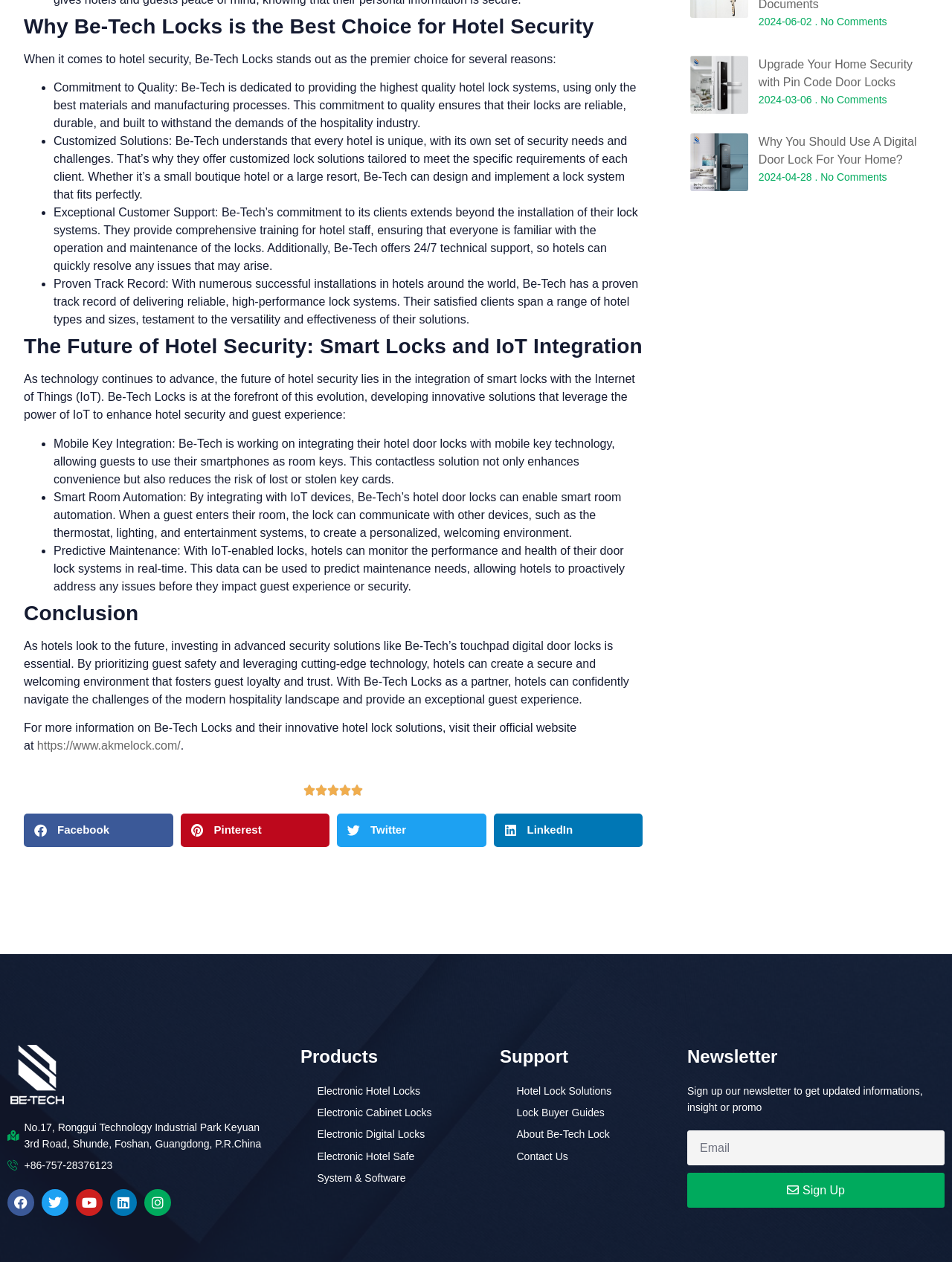Please identify the bounding box coordinates of the region to click in order to complete the task: "Click on the 'Products' heading". The coordinates must be four float numbers between 0 and 1, specified as [left, top, right, bottom].

[0.316, 0.828, 0.488, 0.846]